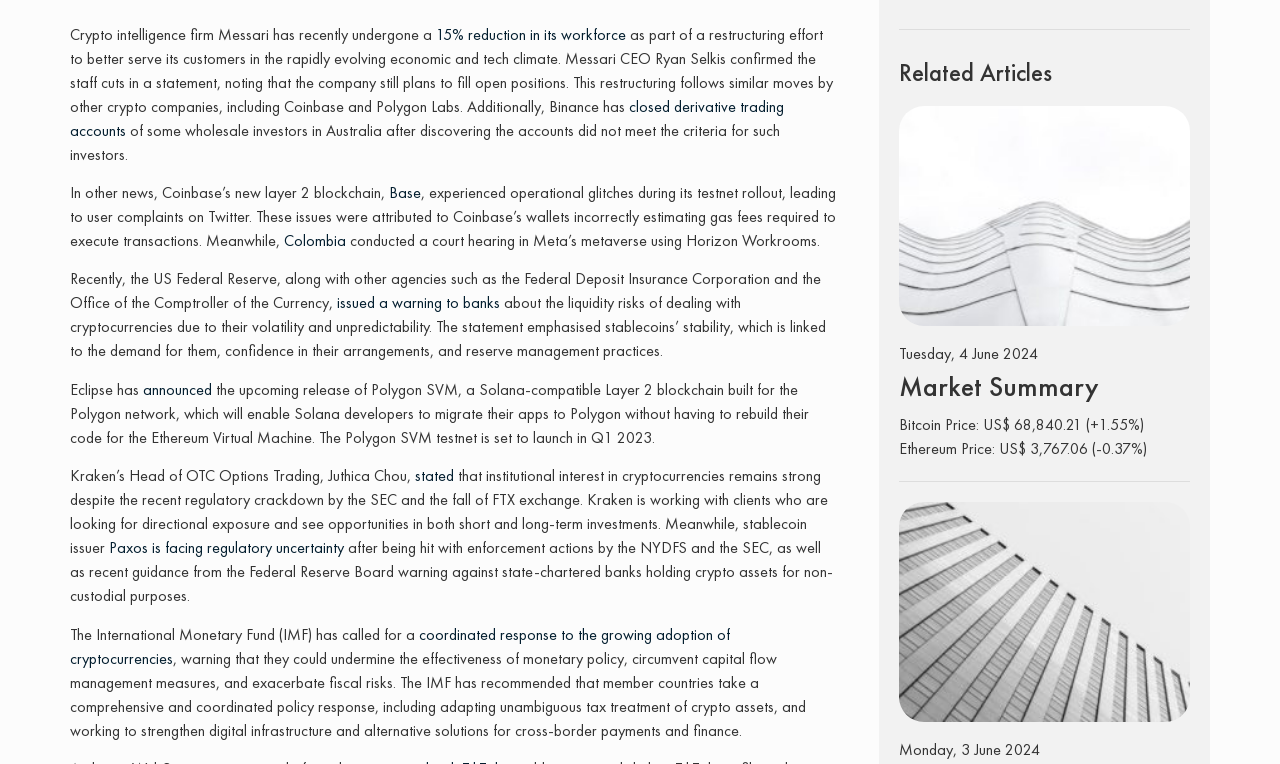Provide the bounding box coordinates of the UI element that matches the description: "Paxos is facing regulatory uncertainty".

[0.085, 0.703, 0.269, 0.731]